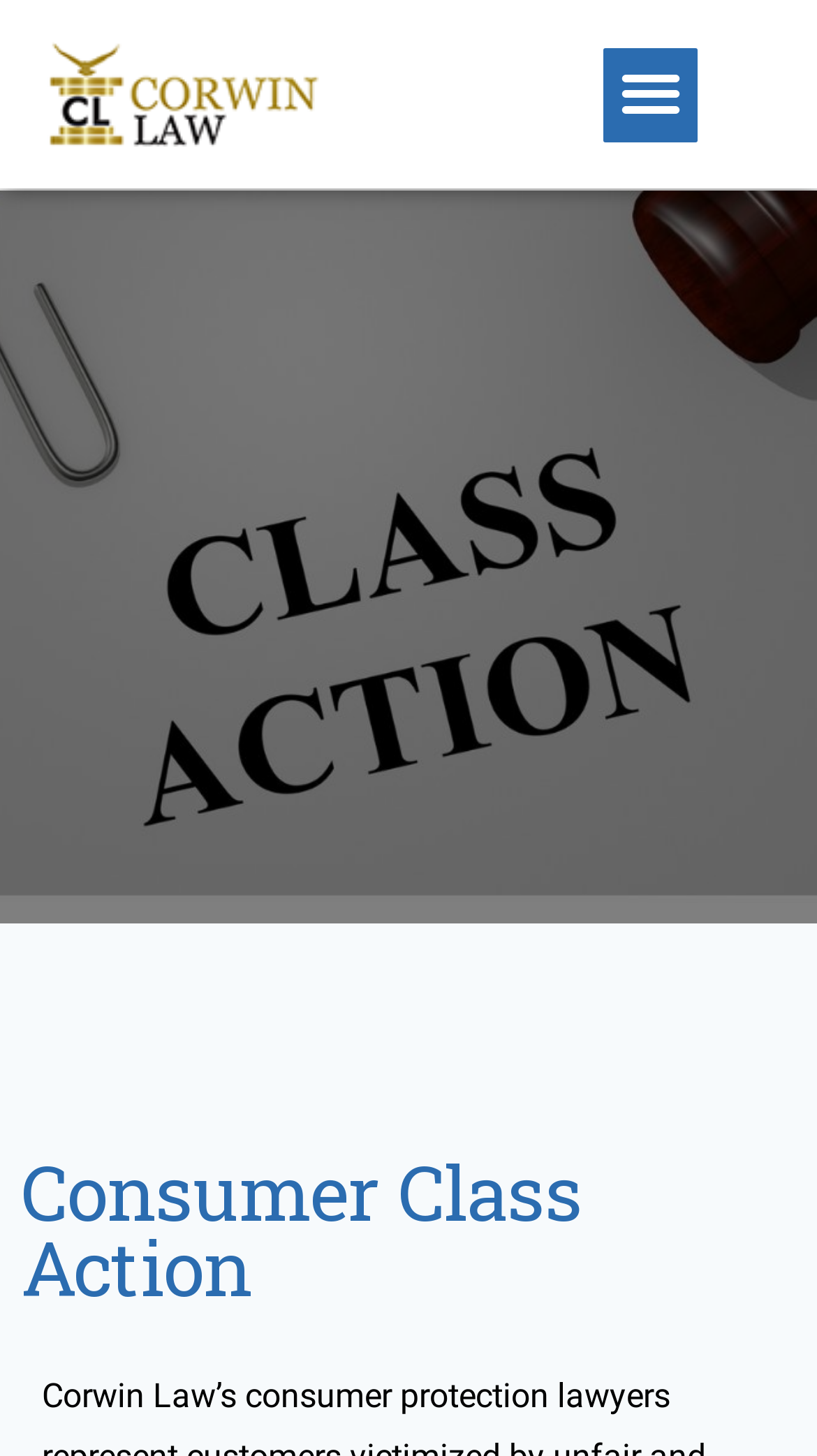Please find the bounding box for the UI element described by: "Menu".

[0.738, 0.032, 0.854, 0.097]